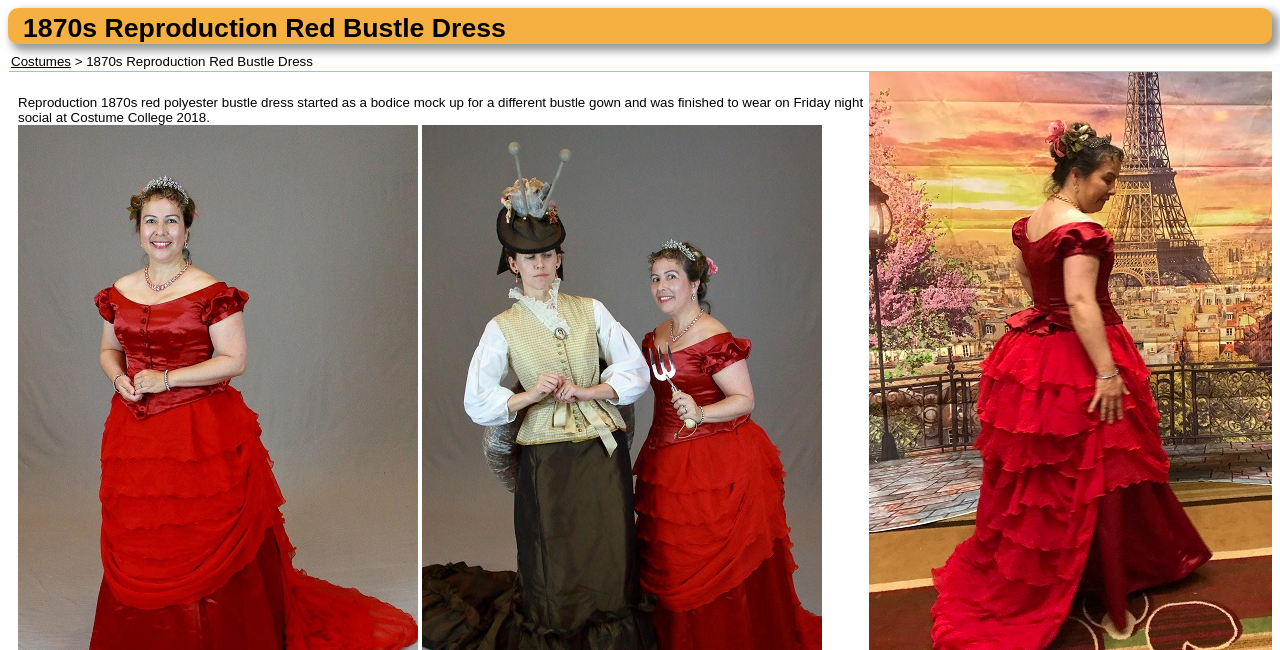Extract the text of the main heading from the webpage.

1870s Reproduction Red Bustle Dress